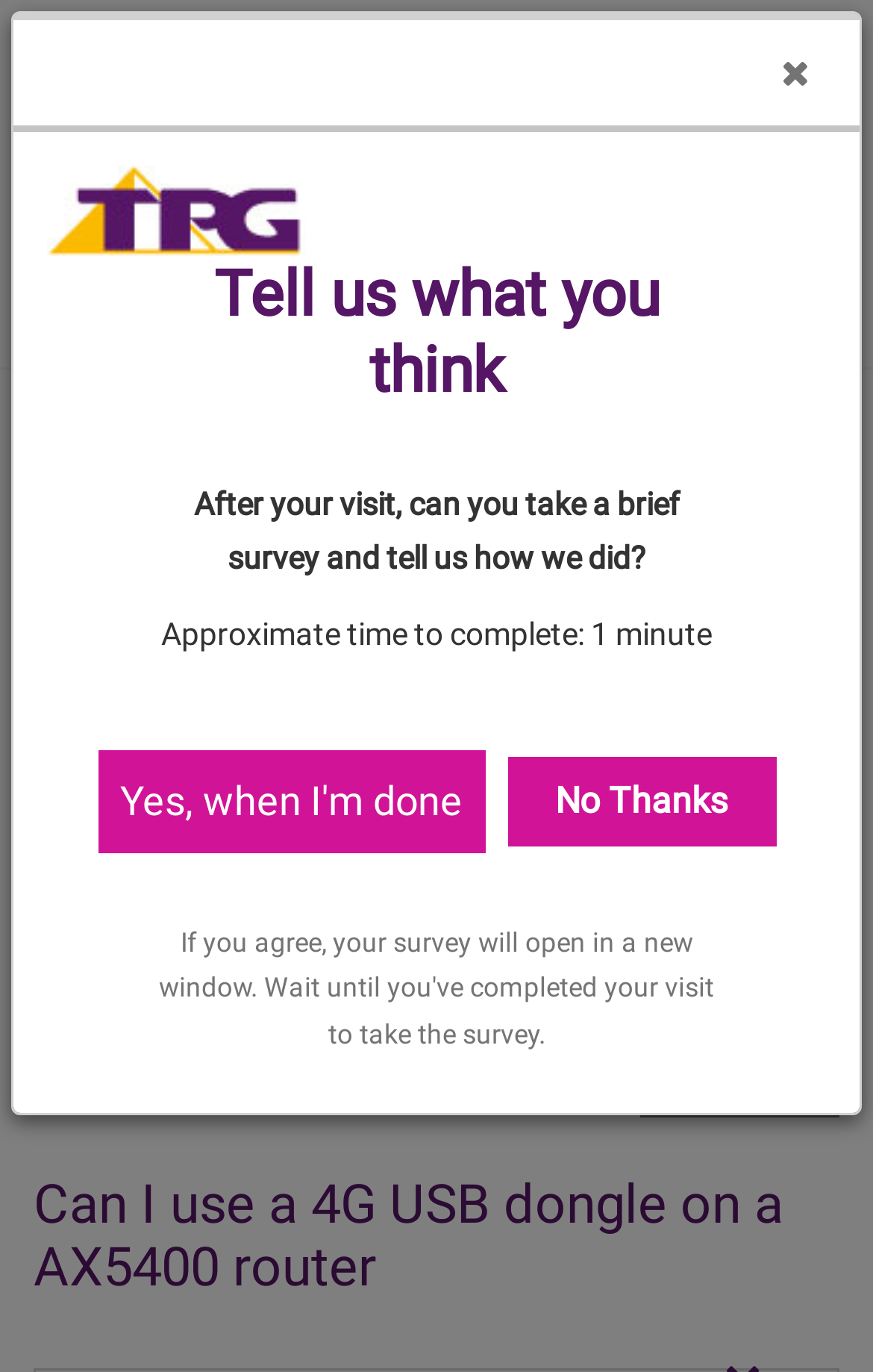Answer the question below using just one word or a short phrase: 
What is the purpose of the search box?

To search the community